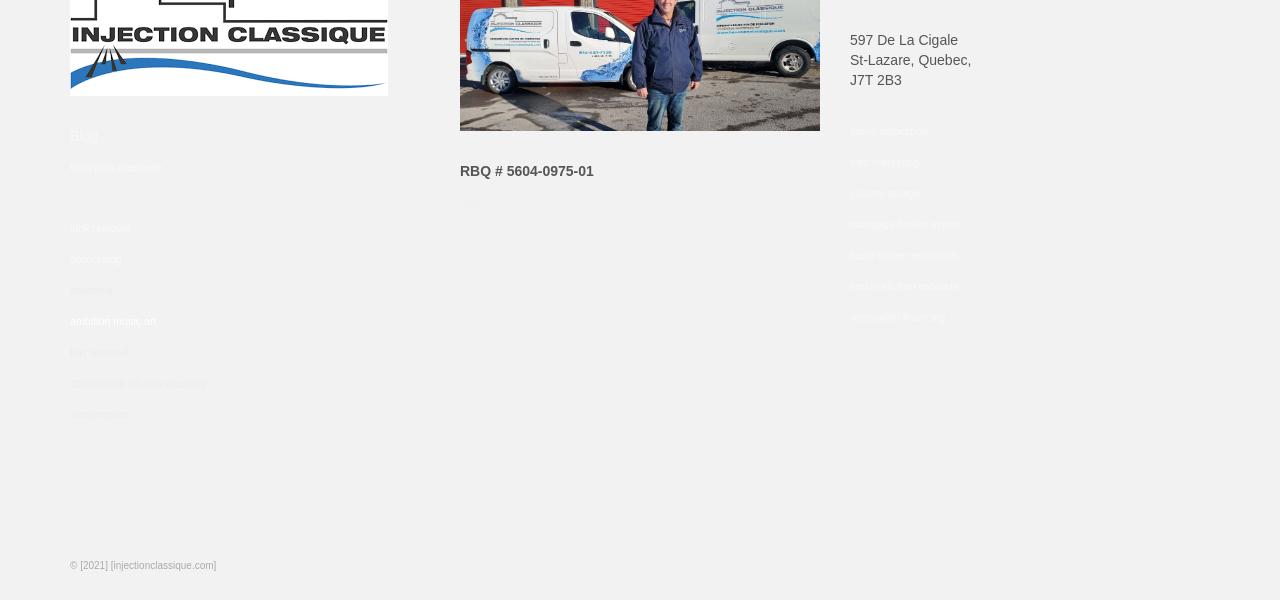Using the details from the image, please elaborate on the following question: What type of business is injectionclassique.com?

Based on the various services offered on the website, it appears that injectionclassique.com is a service-based business that provides a range of services to its customers.